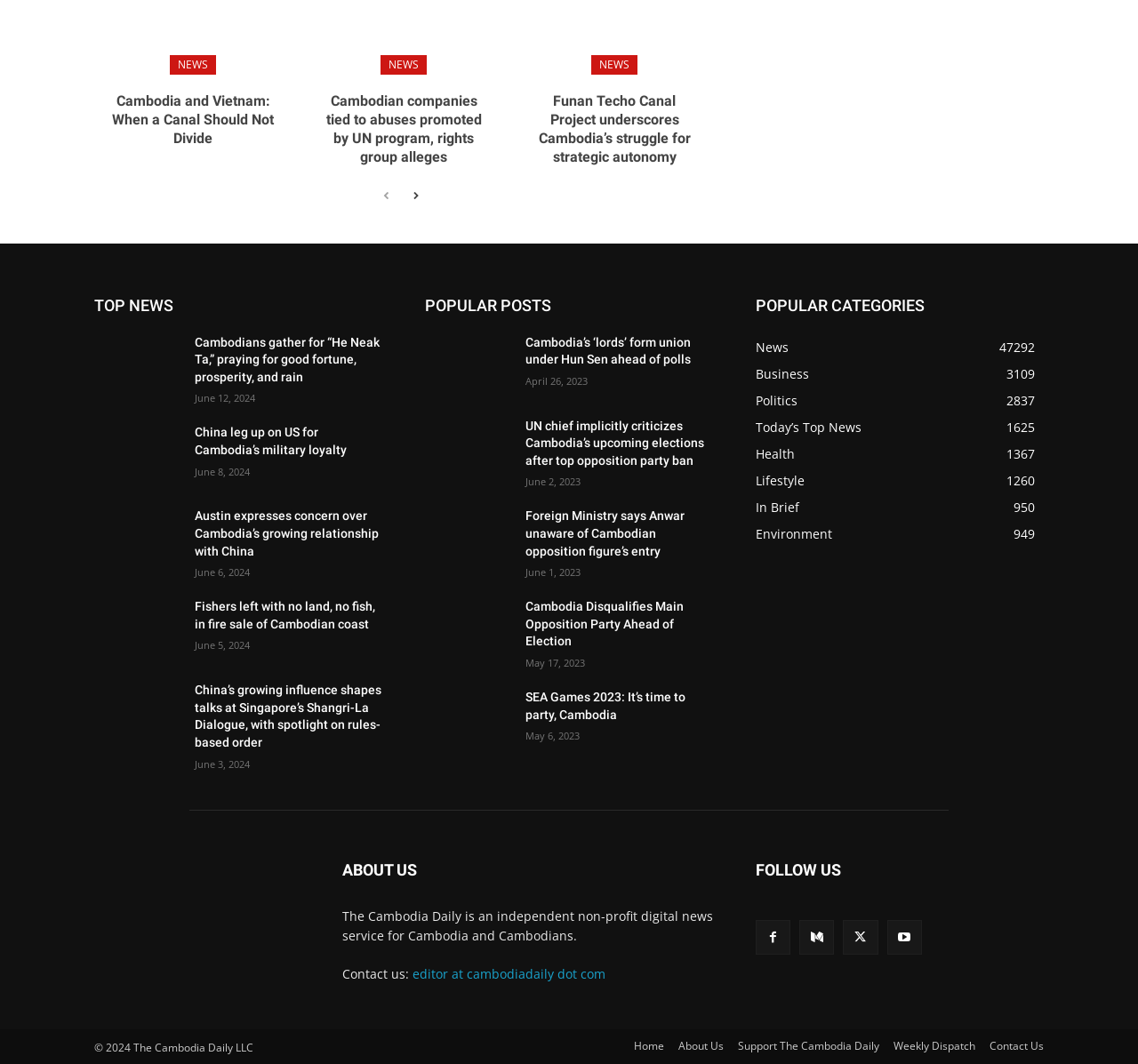Please find the bounding box for the UI component described as follows: "Today’s Top News1625".

[0.664, 0.393, 0.757, 0.409]